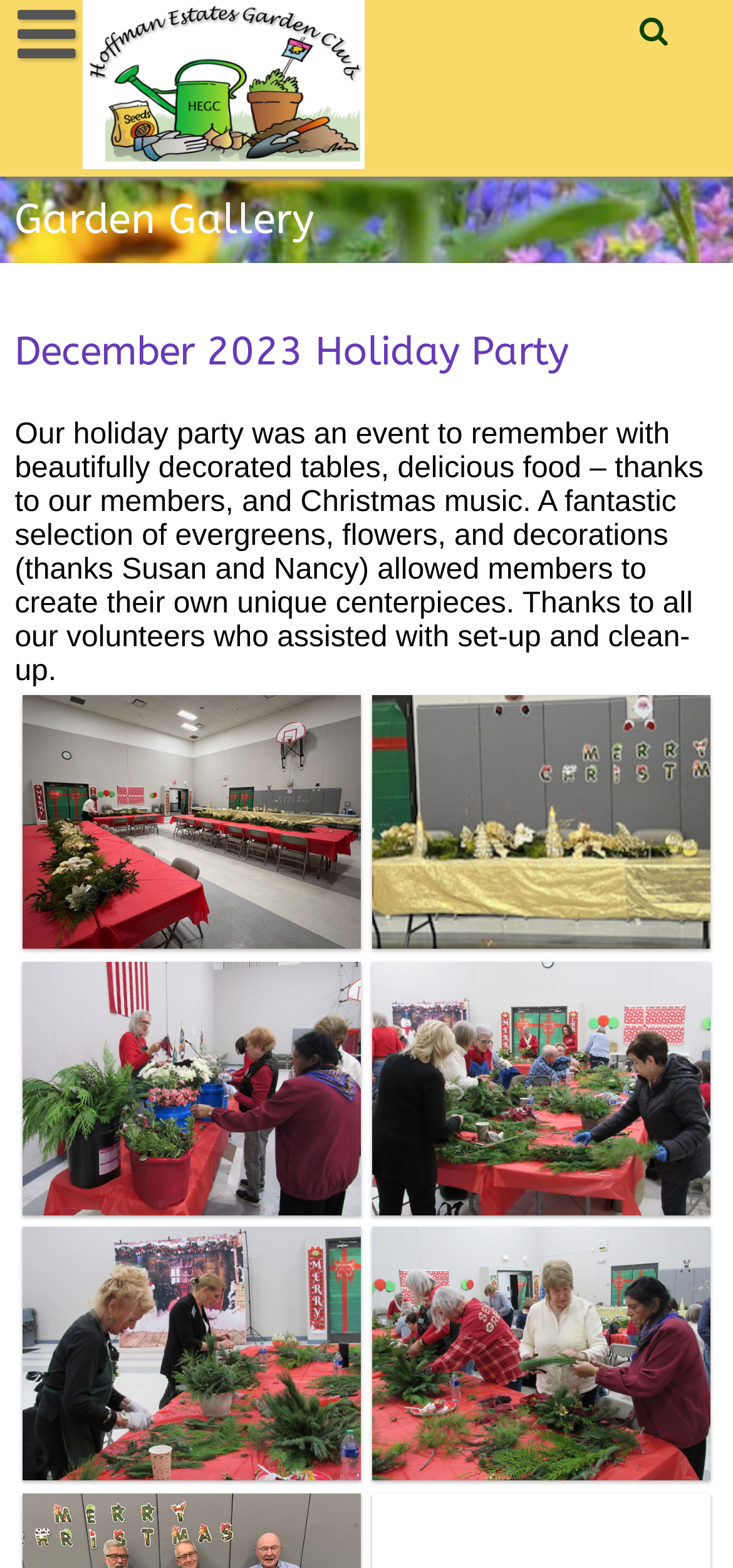Bounding box coordinates should be provided in the format (top-left x, top-left y, bottom-right x, bottom-right y) with all values between 0 and 1. Identify the bounding box for this UI element: title="Search"

[0.872, 0.006, 0.916, 0.032]